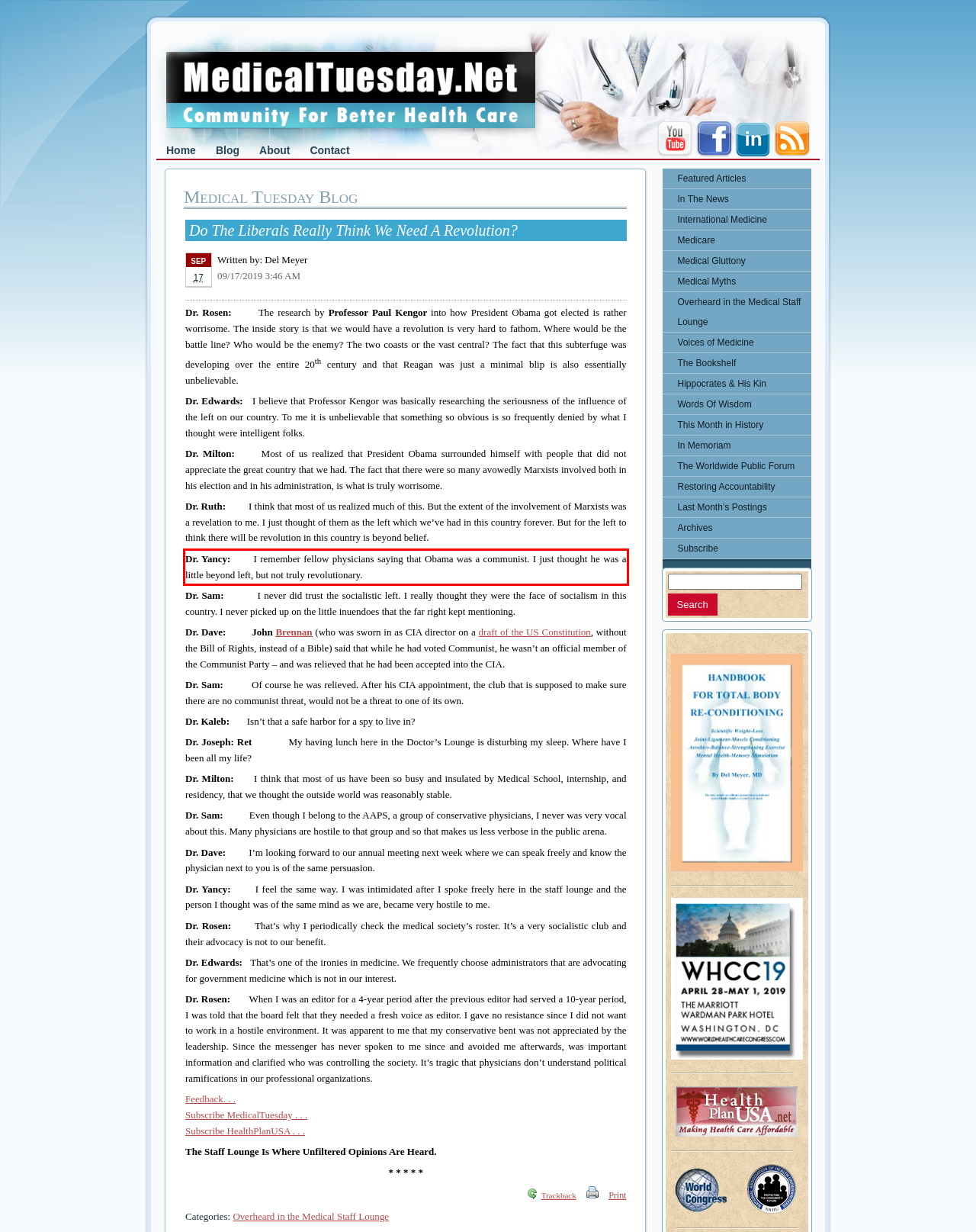Your task is to recognize and extract the text content from the UI element enclosed in the red bounding box on the webpage screenshot.

Dr. Yancy: I remember fellow physicians saying that Obama was a communist. I just thought he was a little beyond left, but not truly revolutionary.